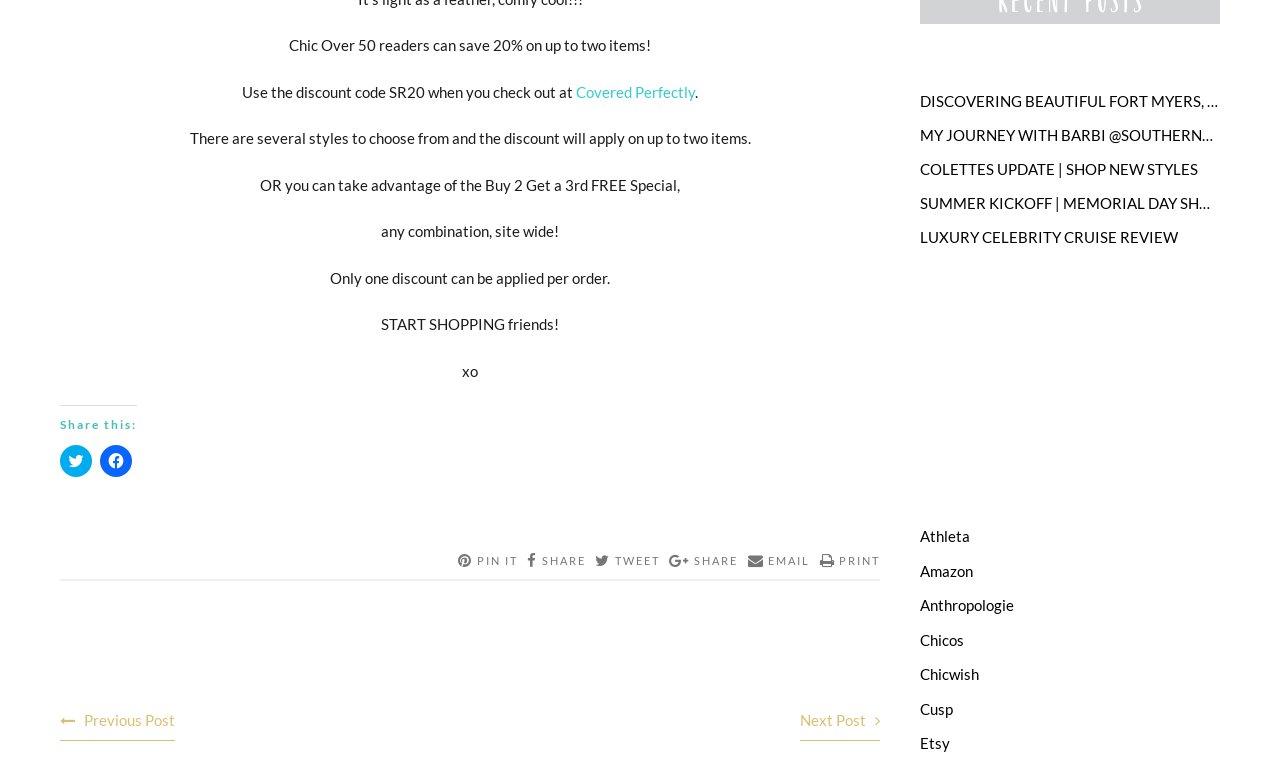Identify the bounding box coordinates for the element that needs to be clicked to fulfill this instruction: "Click to share on Twitter". Provide the coordinates in the format of four float numbers between 0 and 1: [left, top, right, bottom].

[0.047, 0.584, 0.072, 0.626]